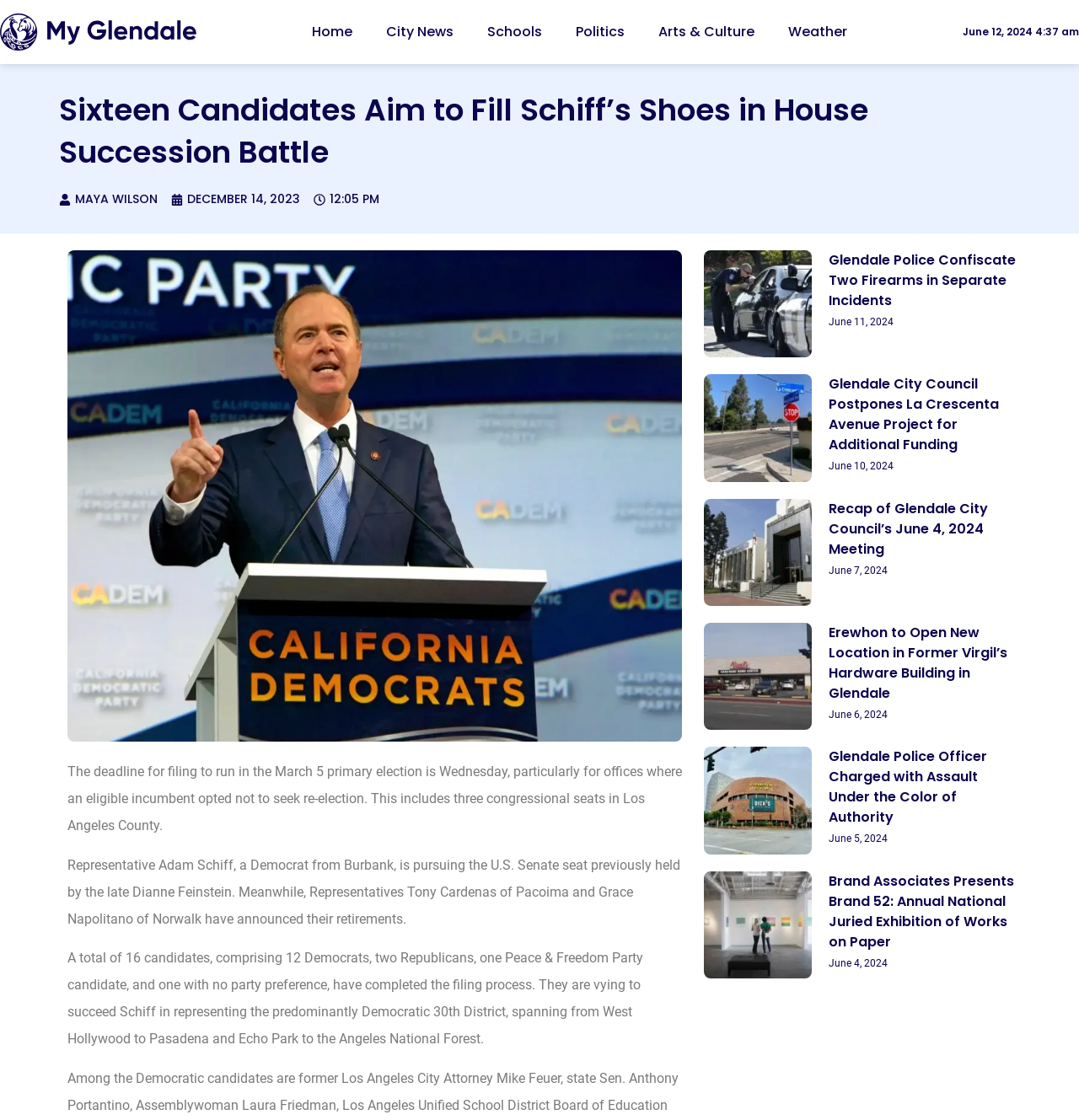Determine the bounding box coordinates (top-left x, top-left y, bottom-right x, bottom-right y) of the UI element described in the following text: Maya Wilson

[0.055, 0.17, 0.146, 0.186]